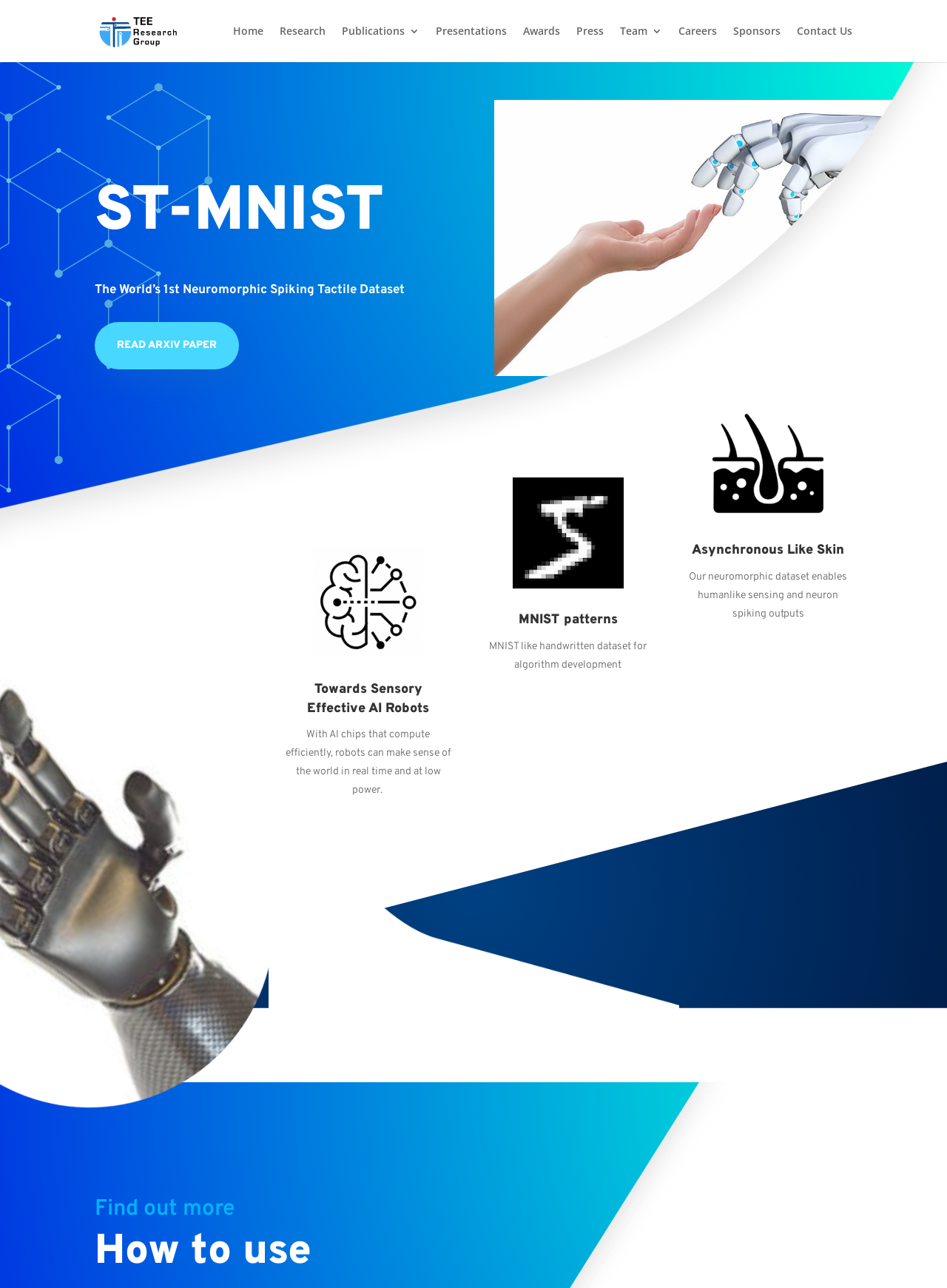How many main sections are there on the webpage?
Based on the image, give a concise answer in the form of a single word or short phrase.

3